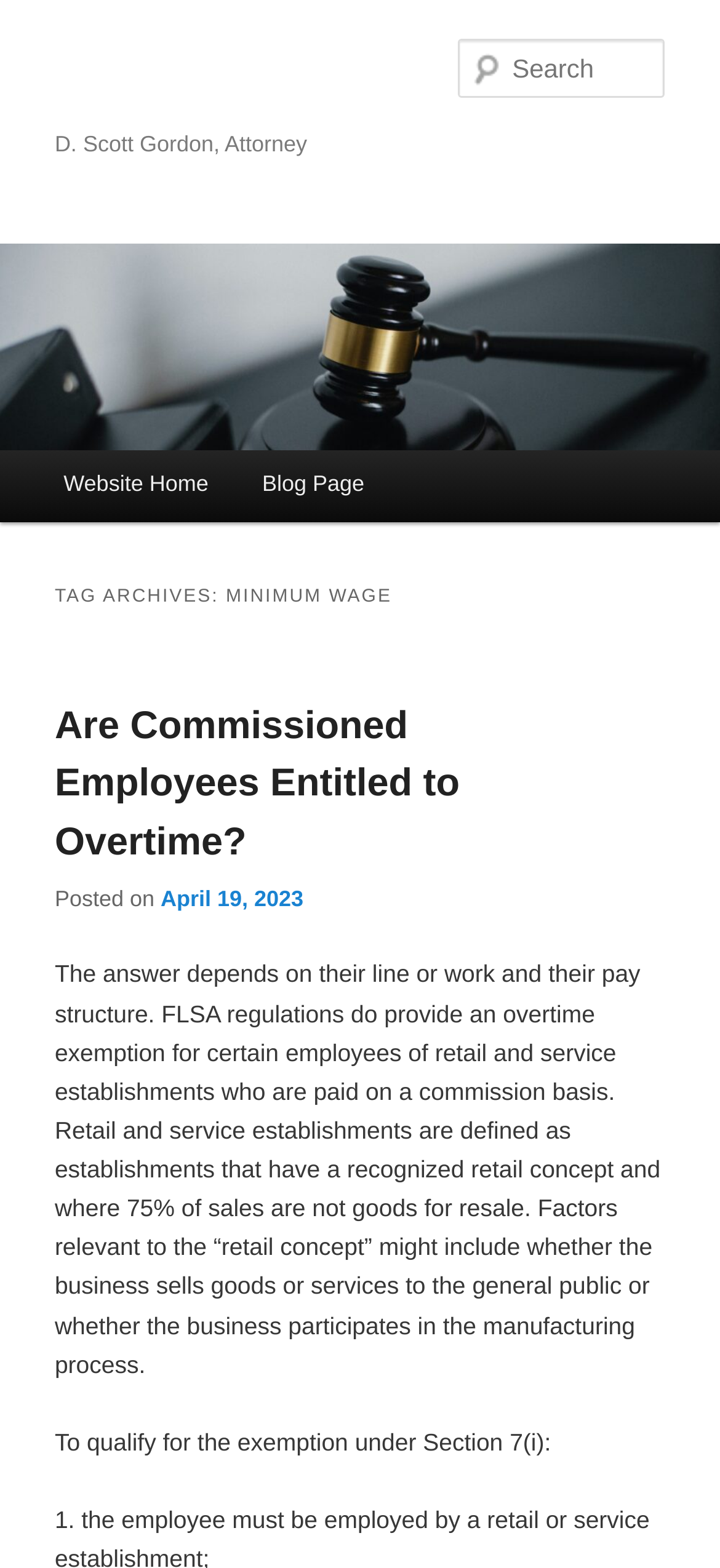Please identify the bounding box coordinates of the area that needs to be clicked to fulfill the following instruction: "Learn about commissioned employees and overtime."

[0.076, 0.449, 0.638, 0.55]